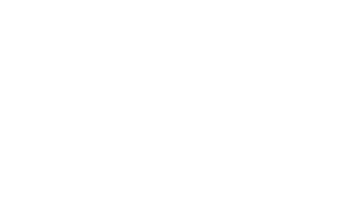Please analyze the image and give a detailed answer to the question:
What type of drinks will Season Coffee, Bar and Kitchen offer?

The caption highlights that Season Coffee, Bar and Kitchen will provide specialty coffees and craft beers, indicating that these are two types of drinks that customers can expect to find on the menu.